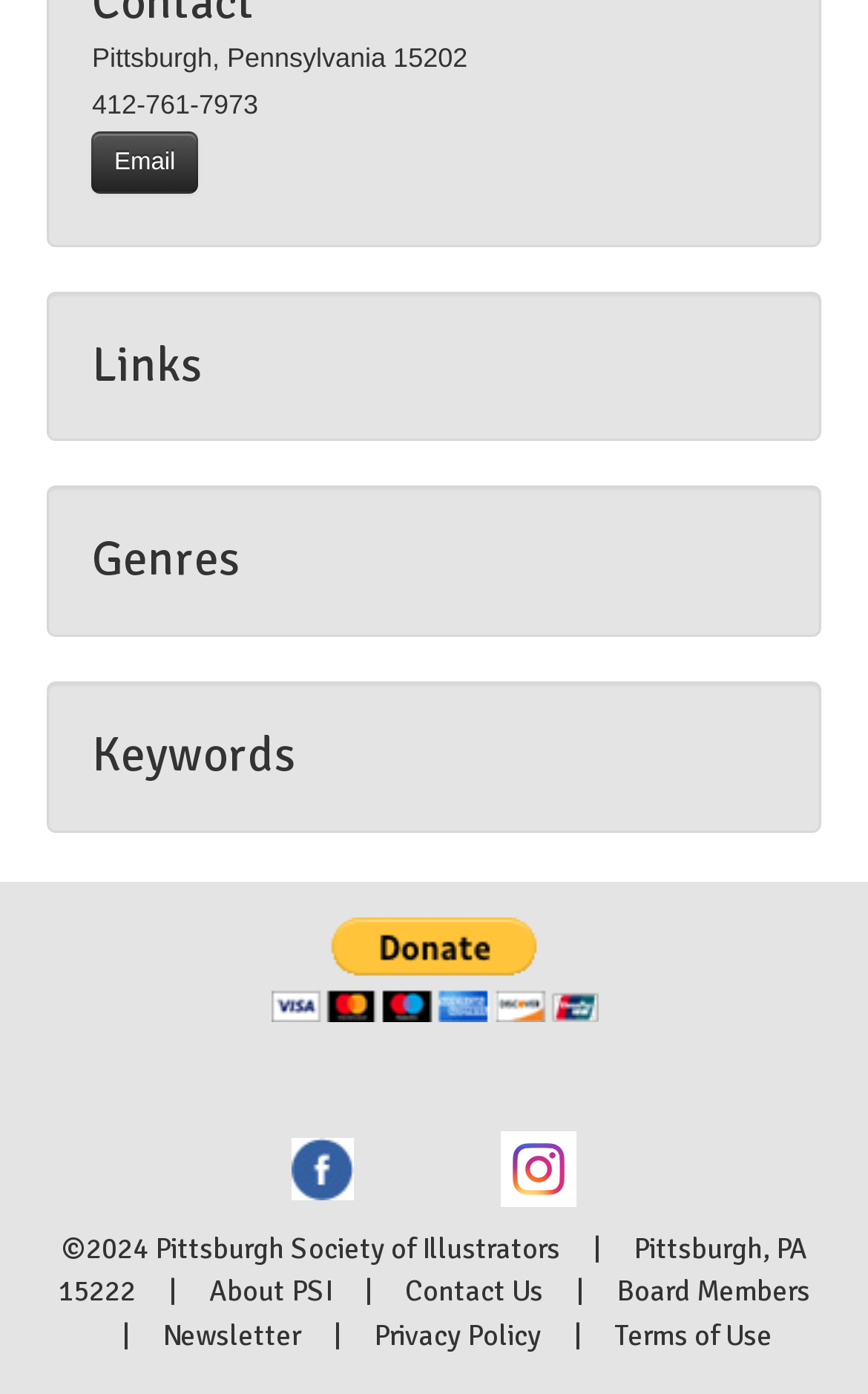Identify the bounding box coordinates of the specific part of the webpage to click to complete this instruction: "Make a payment through PayPal".

[0.312, 0.657, 0.688, 0.733]